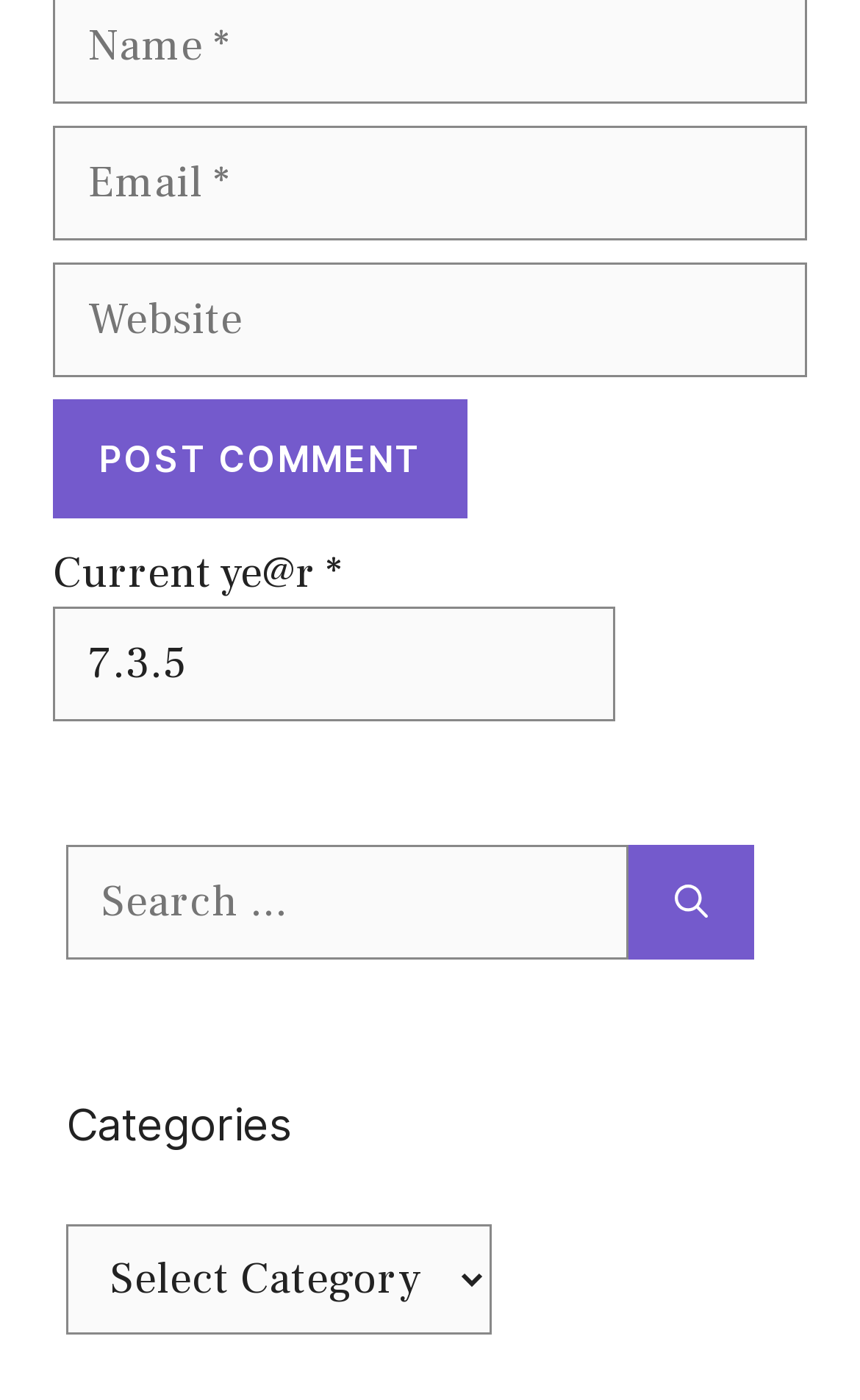What type of content is categorized on the webpage?
Analyze the screenshot and provide a detailed answer to the question.

The 'Categories' heading and combobox suggest that the webpage categorizes some type of content, but the specific type of content is not explicitly mentioned.